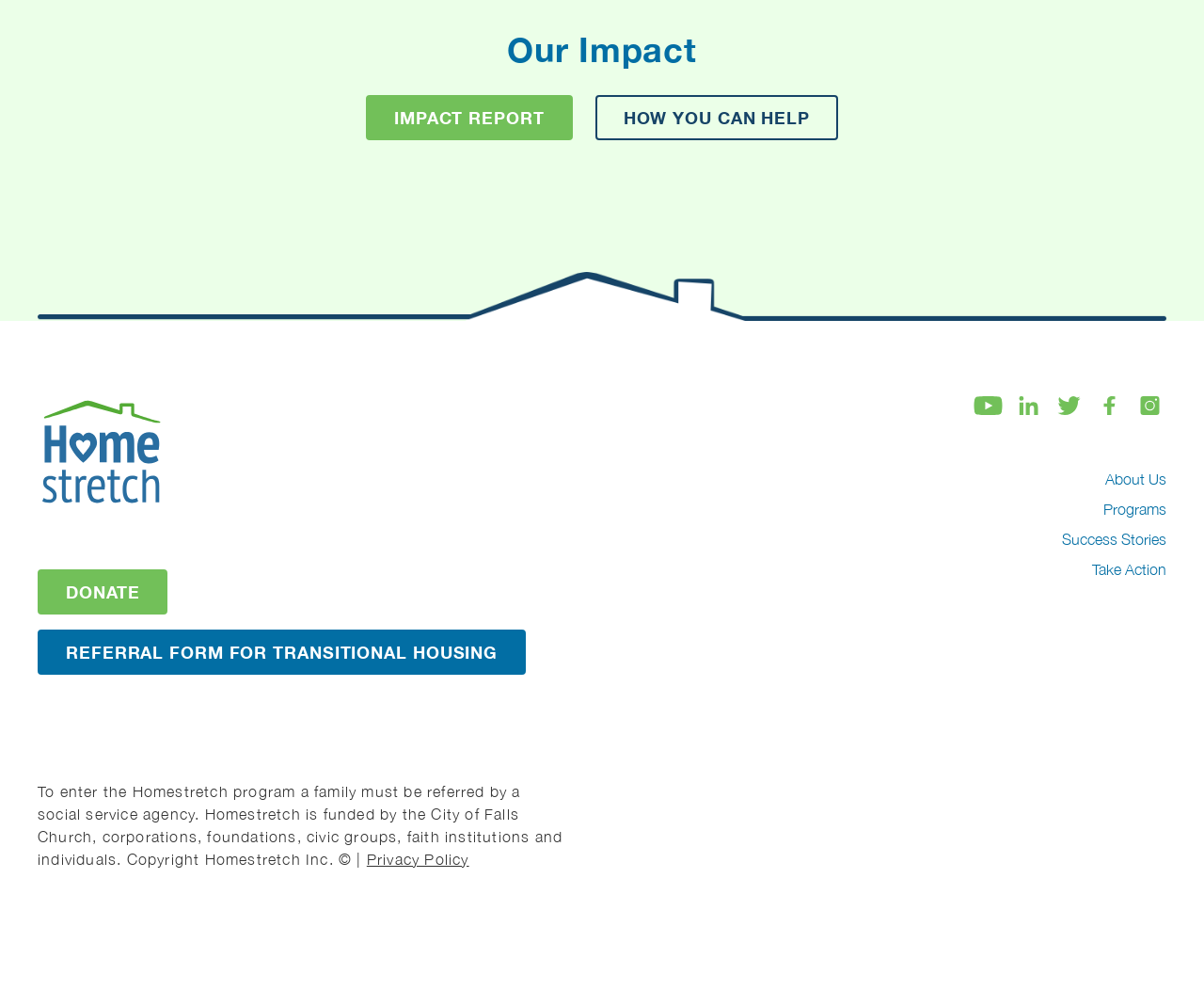Give a one-word or one-phrase response to the question:
What is the funding source of Homestretch?

City of Falls Church, corporations, foundations, civic groups, faith institutions, and individuals